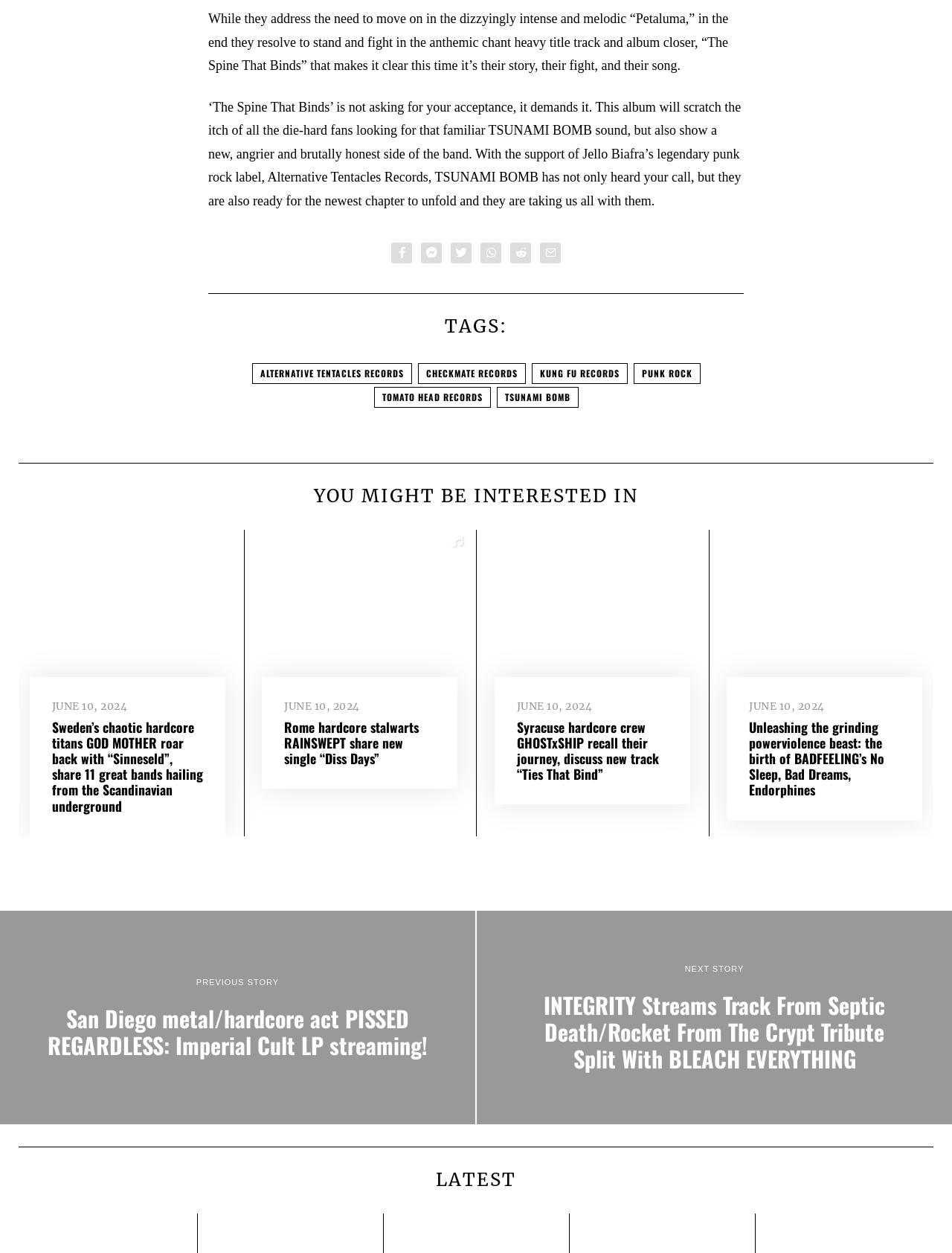Specify the bounding box coordinates of the element's region that should be clicked to achieve the following instruction: "View the image of PISSED REGARDLESS". The bounding box coordinates consist of four float numbers between 0 and 1, in the format [left, top, right, bottom].

[0.0, 0.727, 0.499, 0.897]